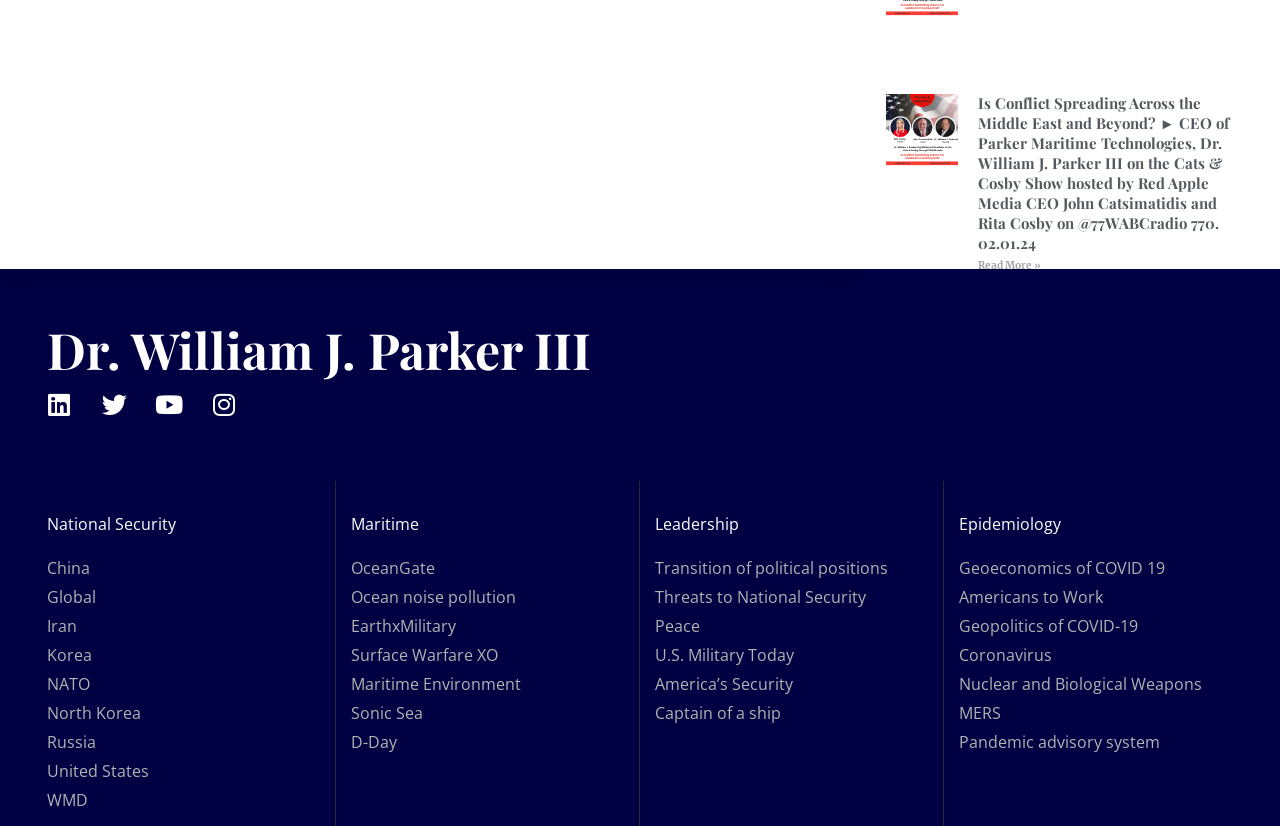What social media platforms are linked on the webpage? Observe the screenshot and provide a one-word or short phrase answer.

Linkedin, Twitter, Youtube, Instagram